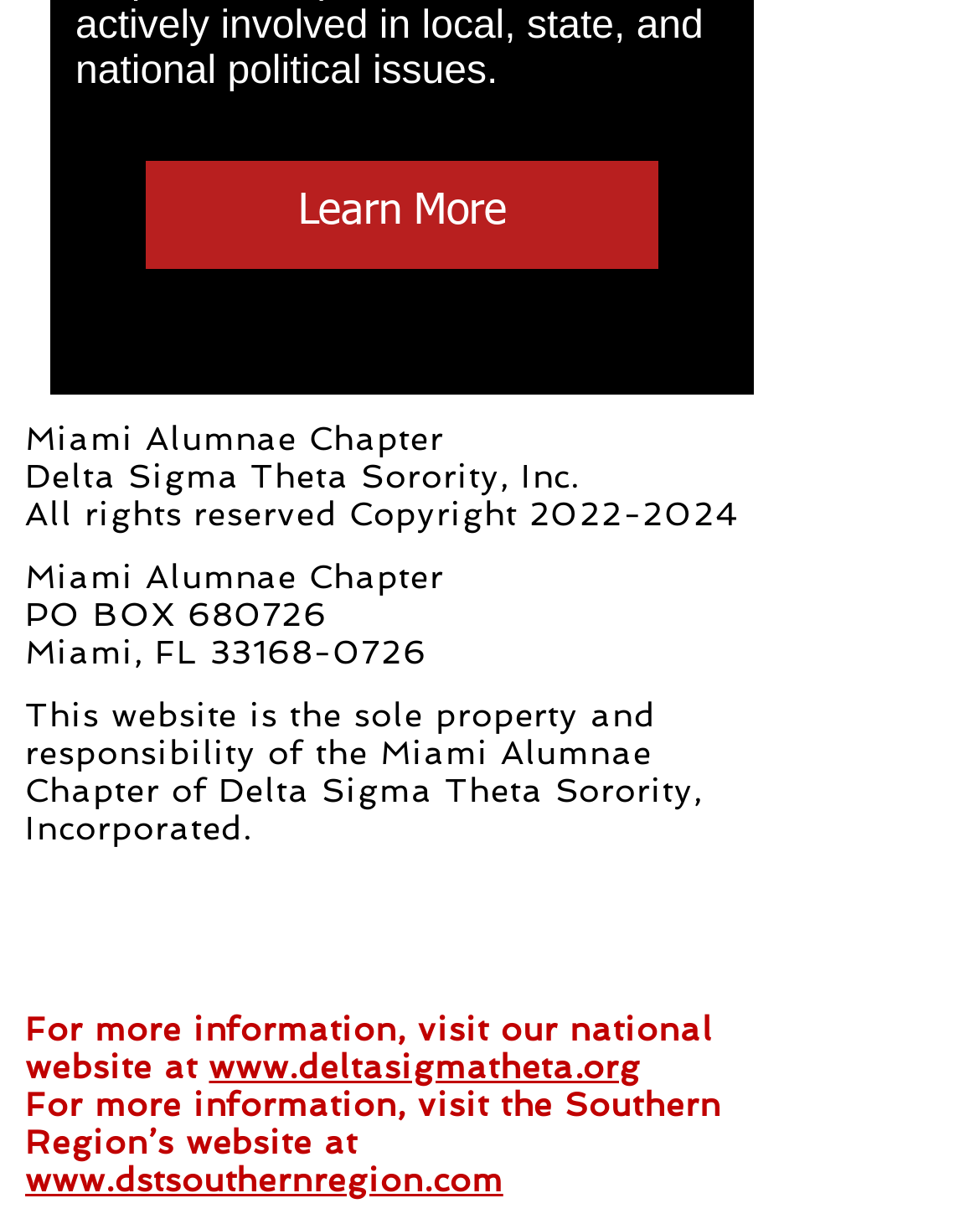Please provide the bounding box coordinates for the UI element as described: "Learn More". The coordinates must be four floats between 0 and 1, represented as [left, top, right, bottom].

[0.149, 0.131, 0.672, 0.22]